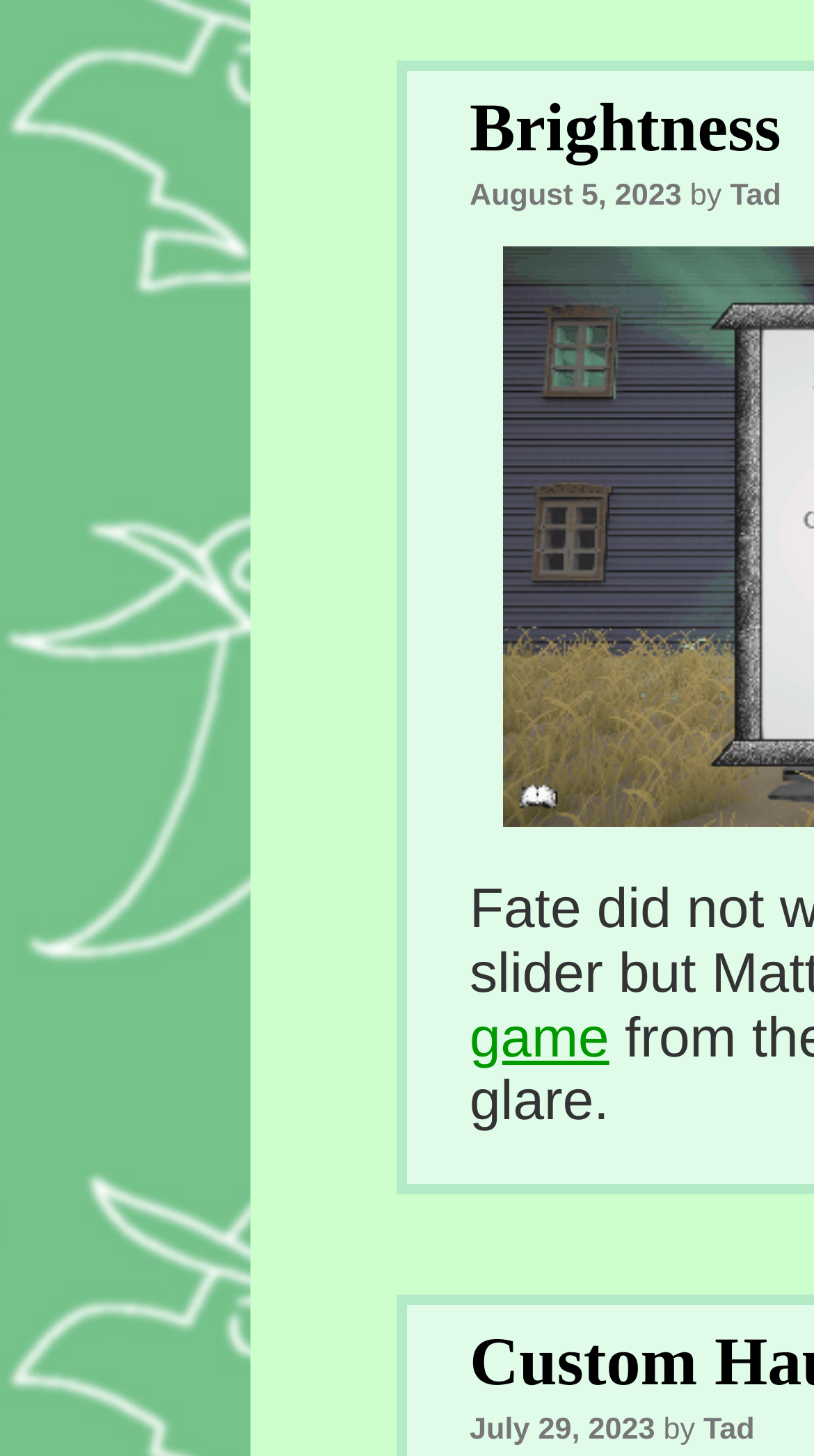Analyze the image and give a detailed response to the question:
What is the topic of the link?

I found the topic by looking at the link 'game' which is located in the middle of the page, and it seems to be a category or tag for one of the posts.